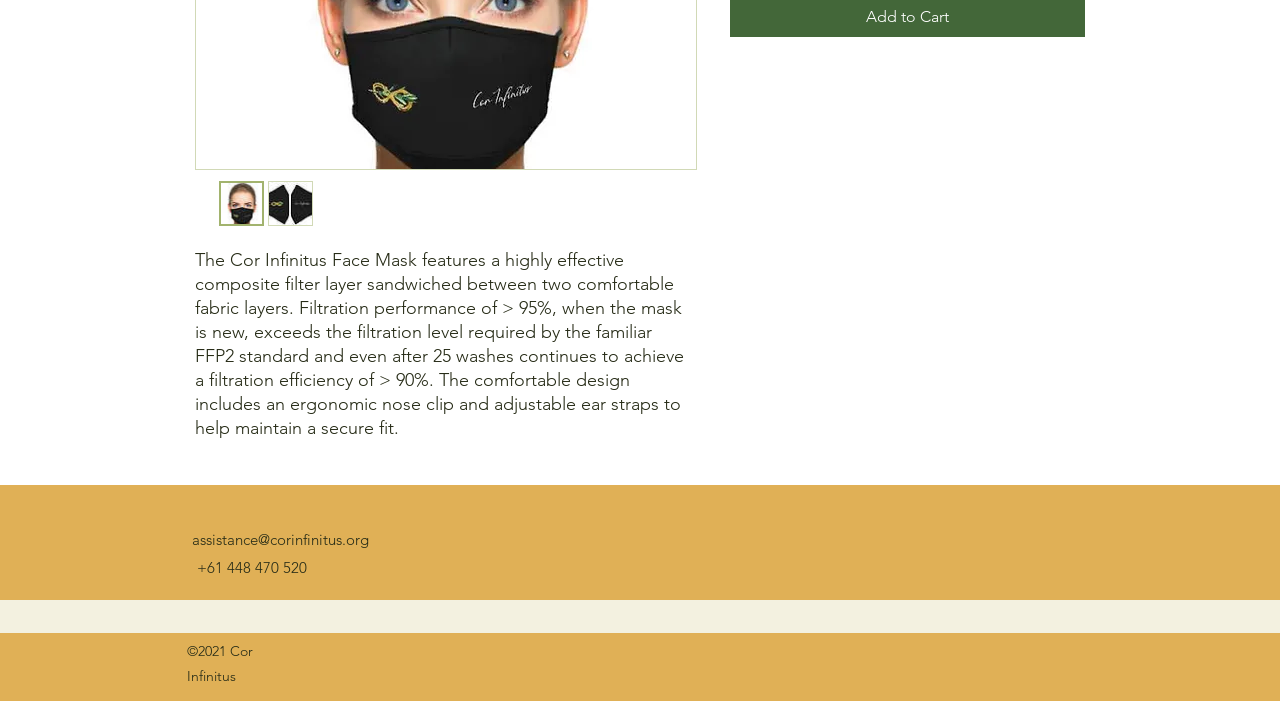Locate the bounding box of the UI element described by: "assistance@corinfinitus.org" in the given webpage screenshot.

[0.15, 0.756, 0.288, 0.783]